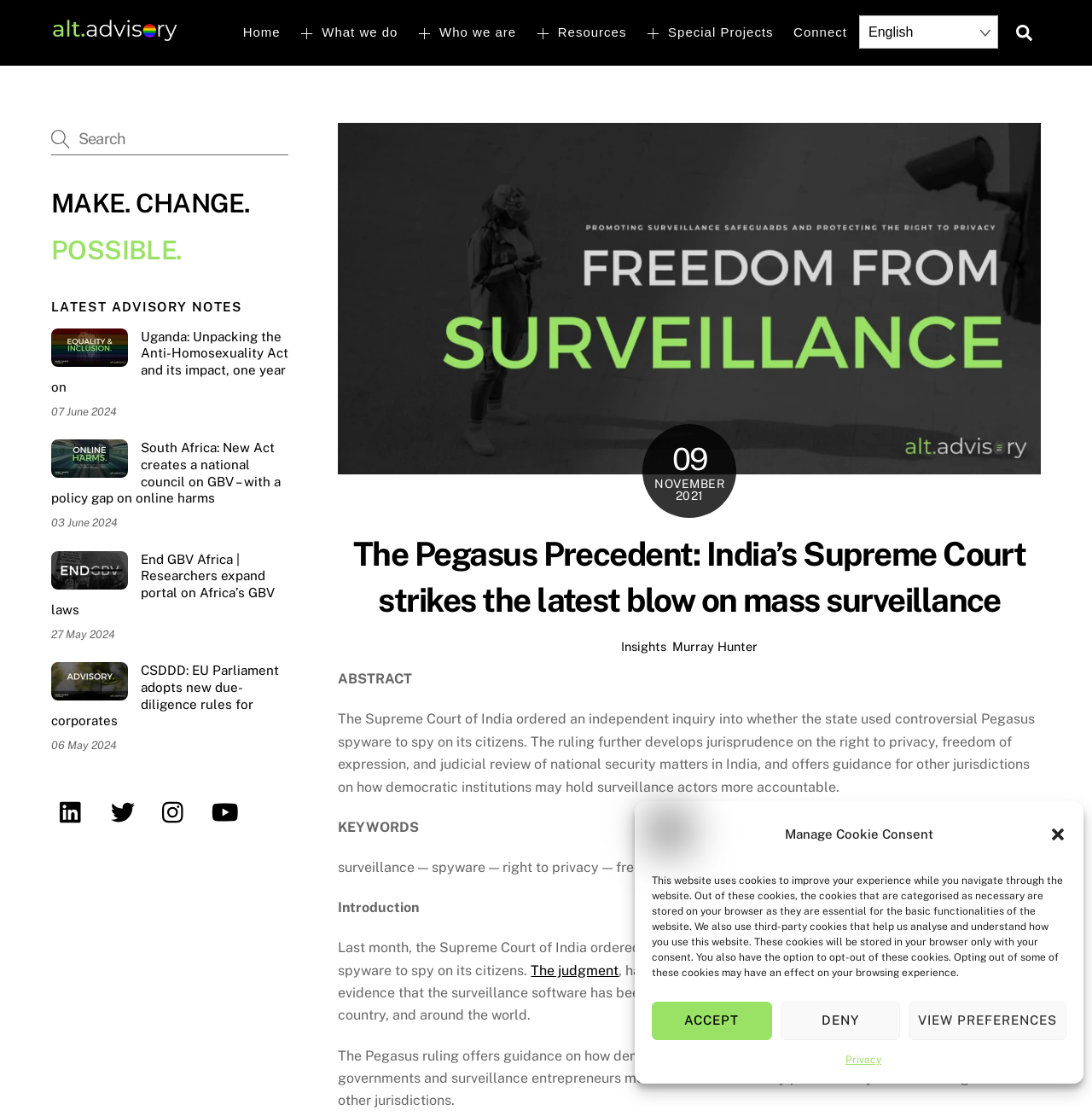Please pinpoint the bounding box coordinates for the region I should click to adhere to this instruction: "Check the latest advisory notes".

[0.047, 0.267, 0.264, 0.282]